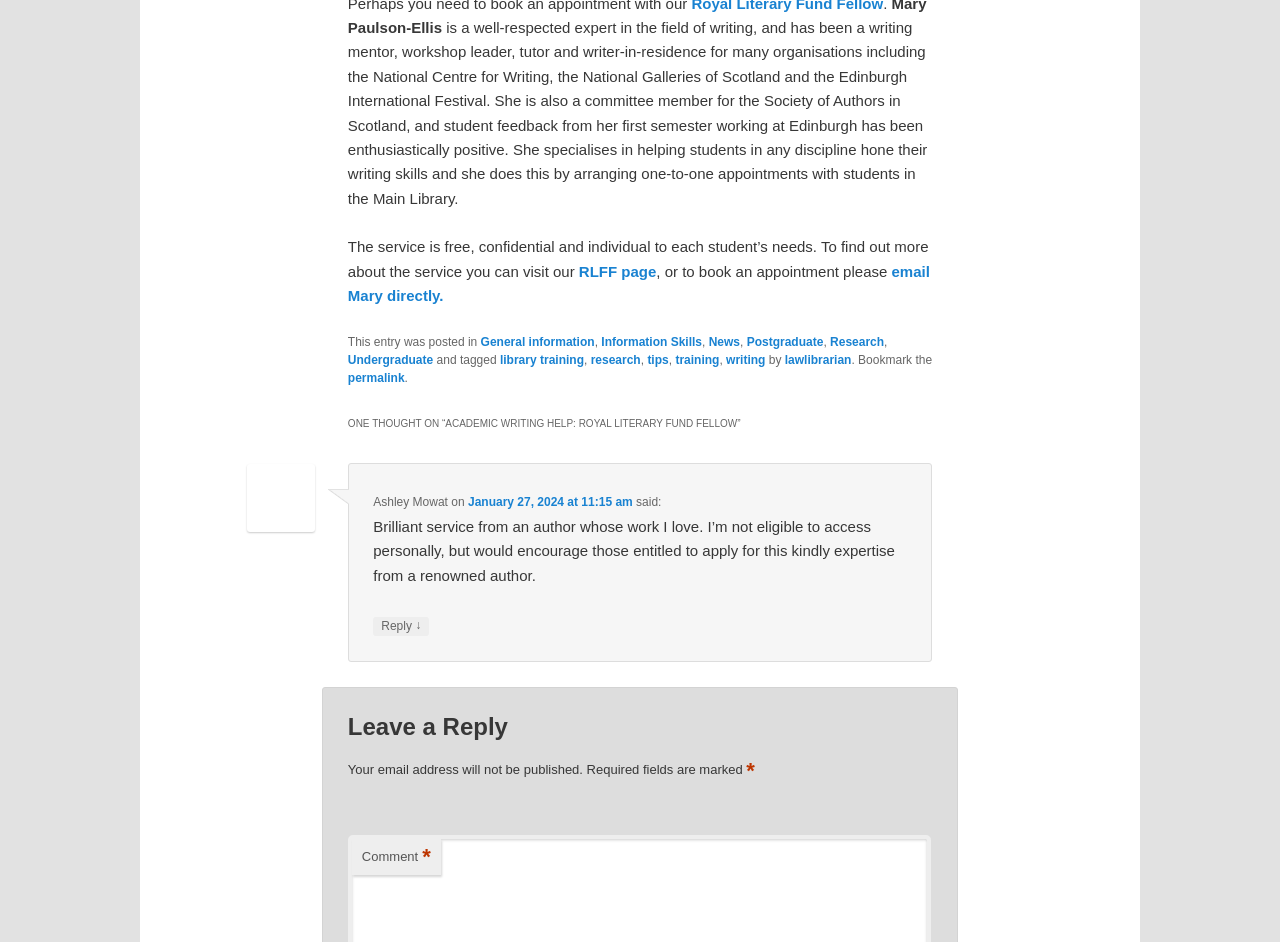Determine the bounding box coordinates of the clickable element to complete this instruction: "email Mary directly". Provide the coordinates in the format of four float numbers between 0 and 1, [left, top, right, bottom].

[0.272, 0.279, 0.726, 0.323]